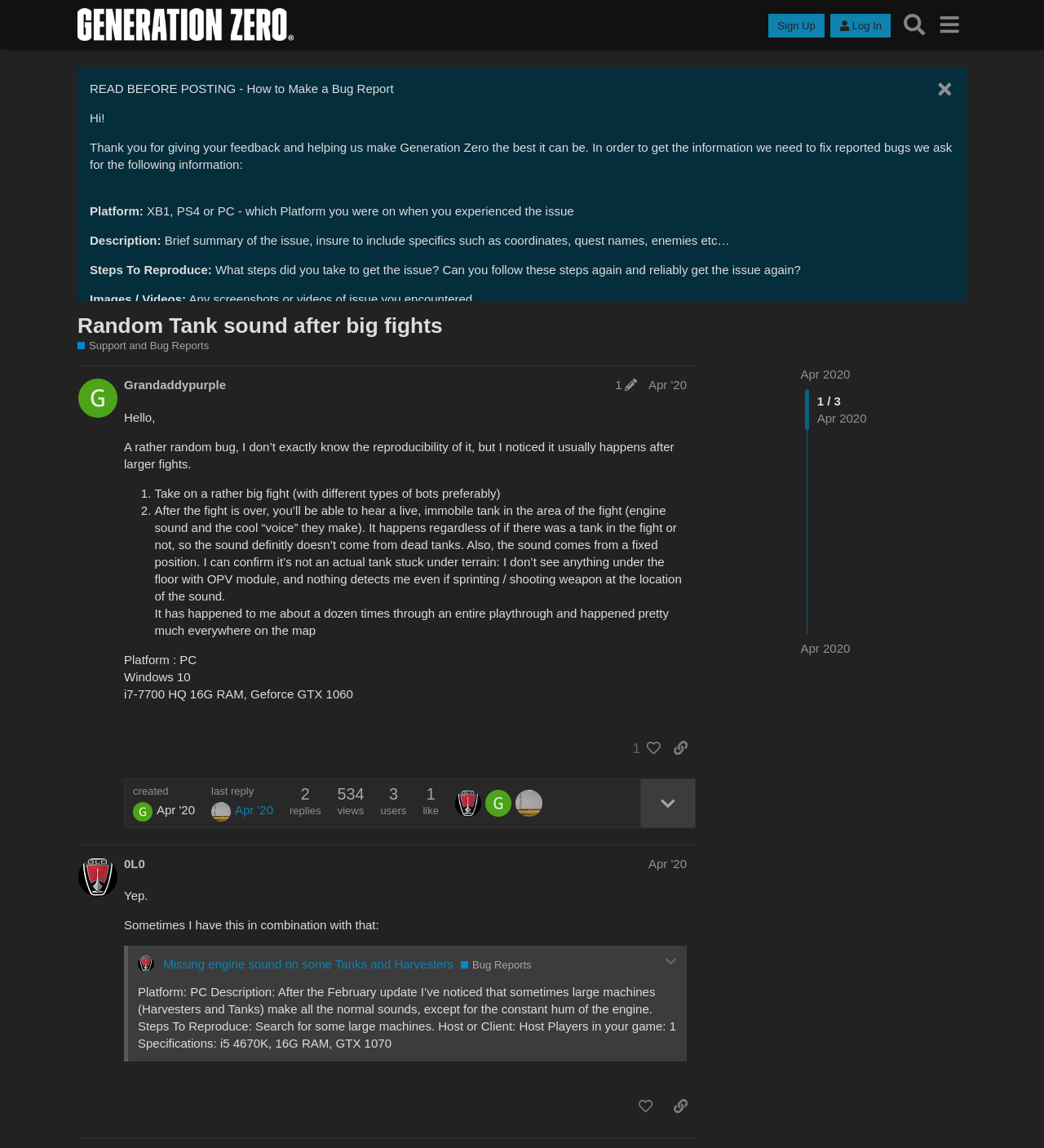What is the purpose of the 'READ BEFORE POSTING' section?
Please give a detailed and thorough answer to the question, covering all relevant points.

The 'READ BEFORE POSTING' section is located at the top of the webpage and provides a set of guidelines for users to follow when making a bug report, including the information required to fix the reported bugs.